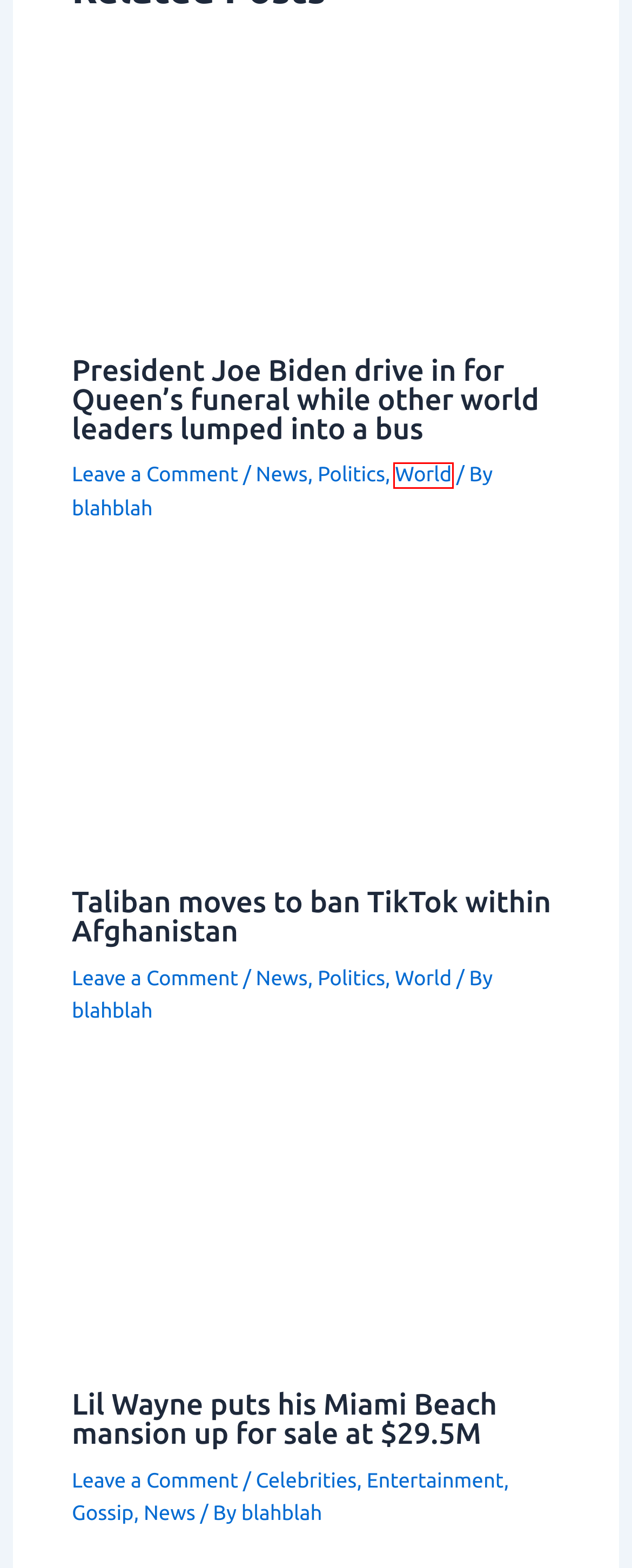With the provided webpage screenshot containing a red bounding box around a UI element, determine which description best matches the new webpage that appears after clicking the selected element. The choices are:
A. News Archives - Search Ends When Sharing Starts
B. President Joe Biden drives in for Queen's funeral
C. Gossip Archives - Search Ends When Sharing Starts
D. Taliban moves to ban TikTok within Afghanistan
E. Entertainment Archives - Search Ends When Sharing Starts
F. Politics Archives - Search Ends When Sharing Starts
G. Rapper, Lil Wayne has put his Miami Beach mansion up for sale
H. World Archives - Search Ends When Sharing Starts

H